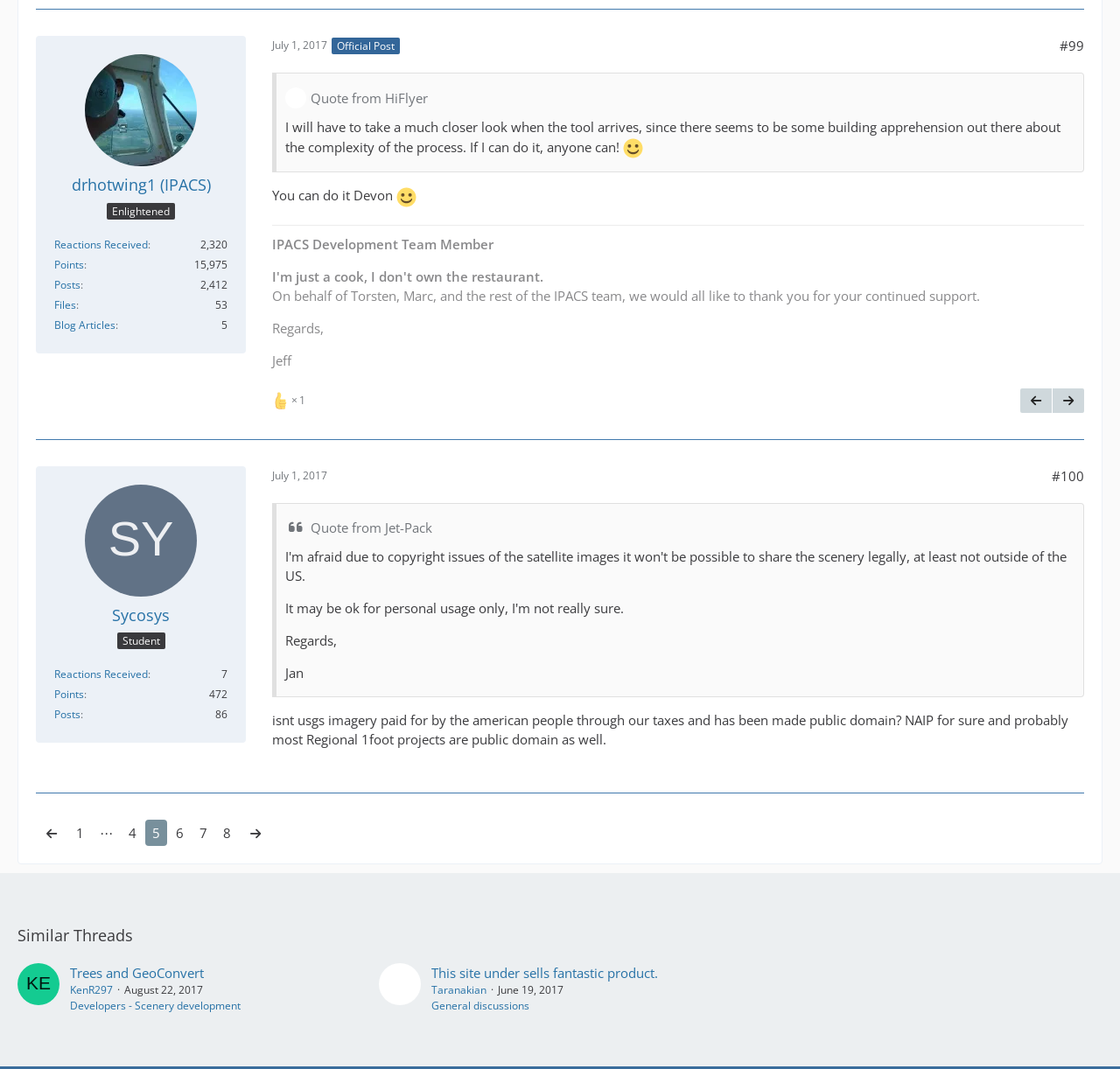Give a succinct answer to this question in a single word or phrase: 
What is the display points of Sycosys?

472